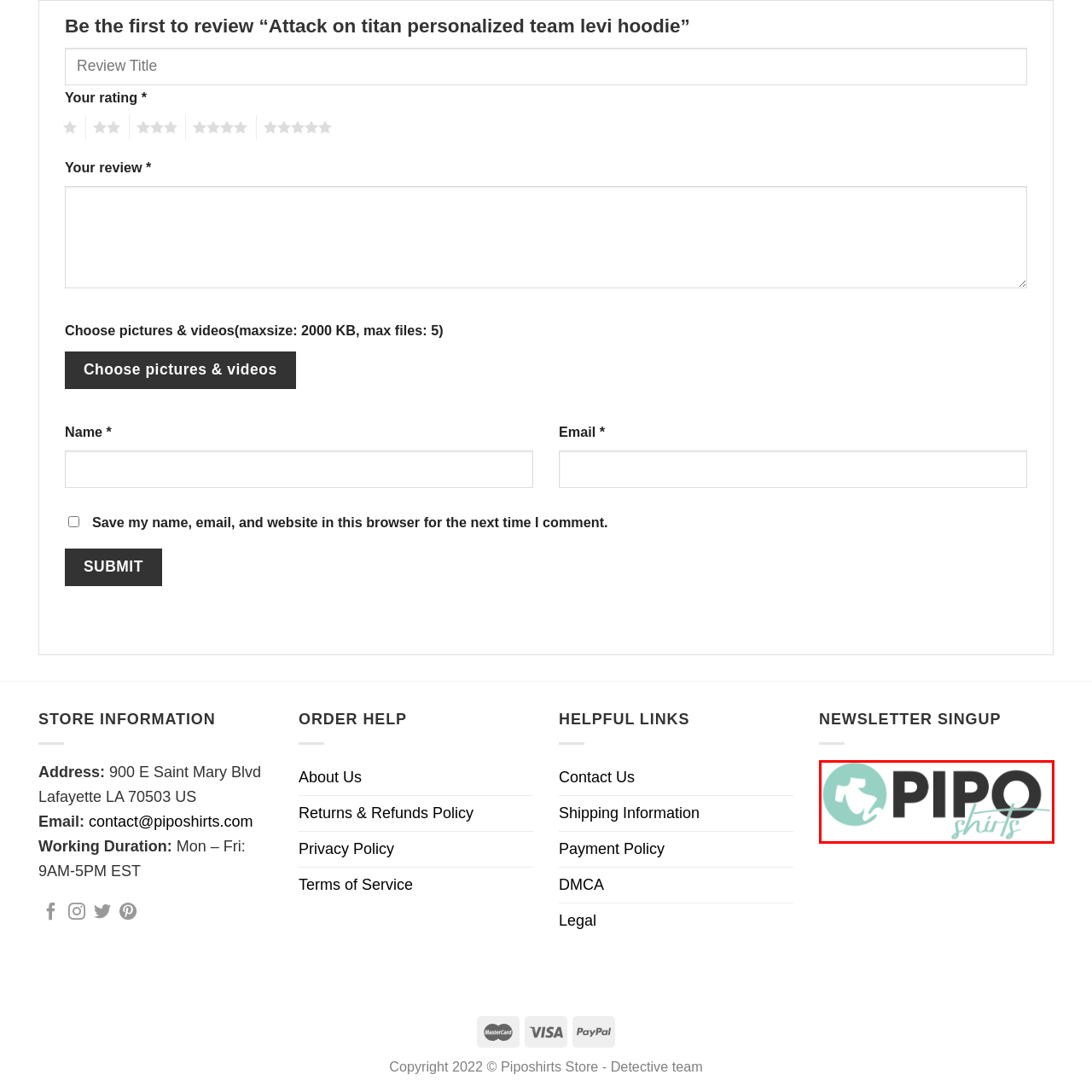What is the brand likely to specialize in?  
Analyze the image surrounded by the red box and deliver a detailed answer based on the visual elements depicted in the image.

The brand 'PIPO shirts' is likely to specialize in apparel, as indicated by the logo featuring an illustration of a shirt and the word 'shirts' in the brand name. This suggests that the brand focuses on clothing, particularly shirts.